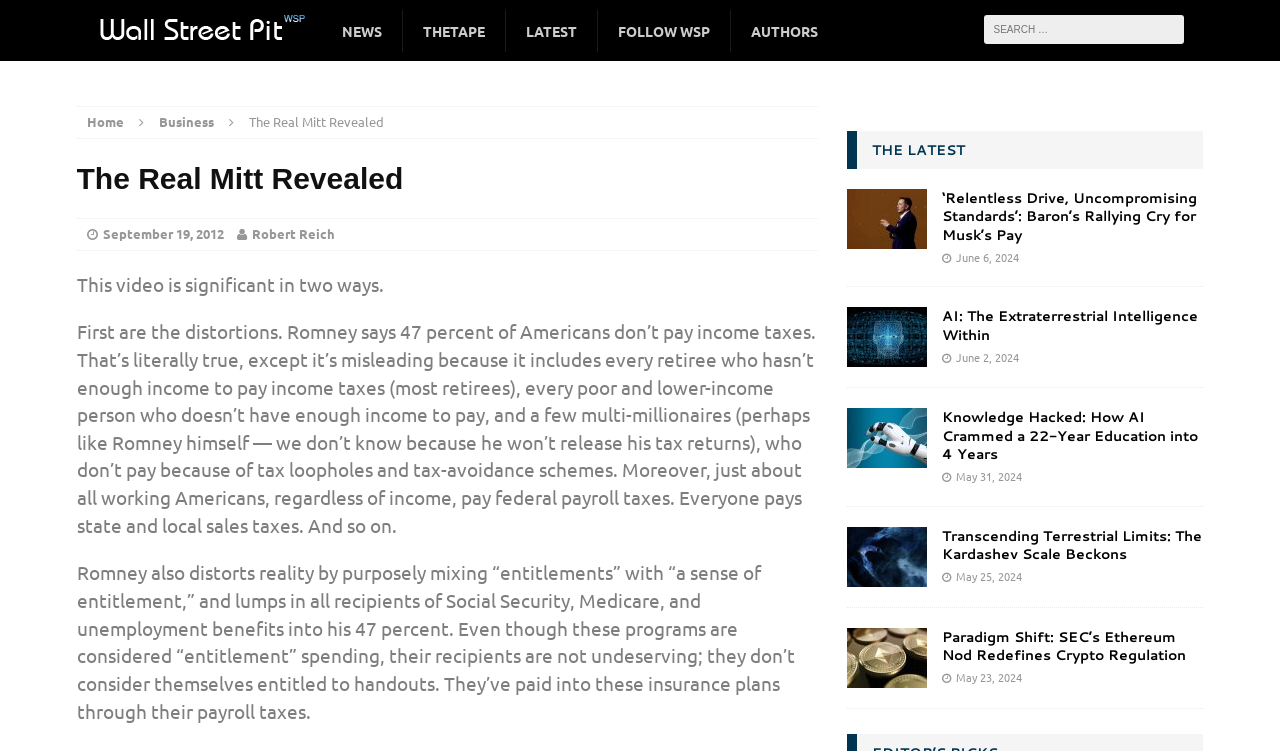Determine the bounding box coordinates of the clickable element necessary to fulfill the instruction: "View the article about Elon Musk". Provide the coordinates as four float numbers within the 0 to 1 range, i.e., [left, top, right, bottom].

[0.661, 0.305, 0.724, 0.329]